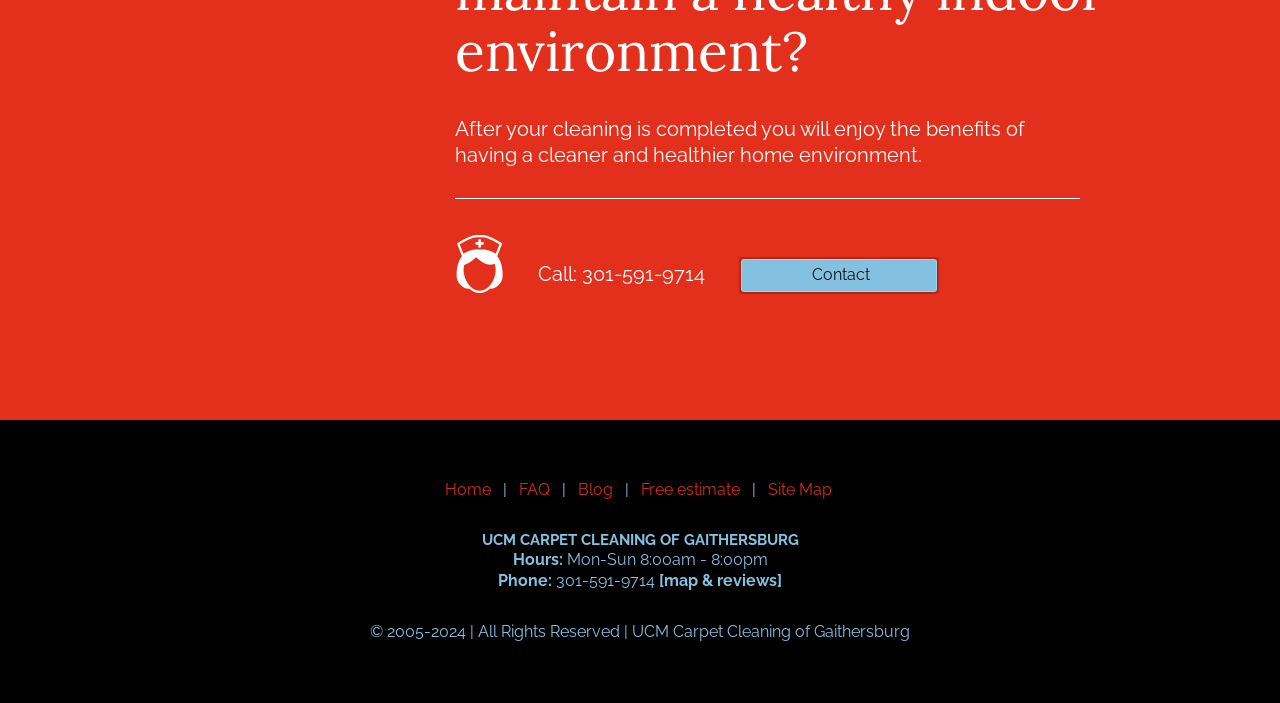Determine the bounding box coordinates of the section to be clicked to follow the instruction: "Read more about the article Signature Flight Support DEN Limo and Car Service To/From Federal Heights Colorado". The coordinates should be given as four float numbers between 0 and 1, formatted as [left, top, right, bottom].

None